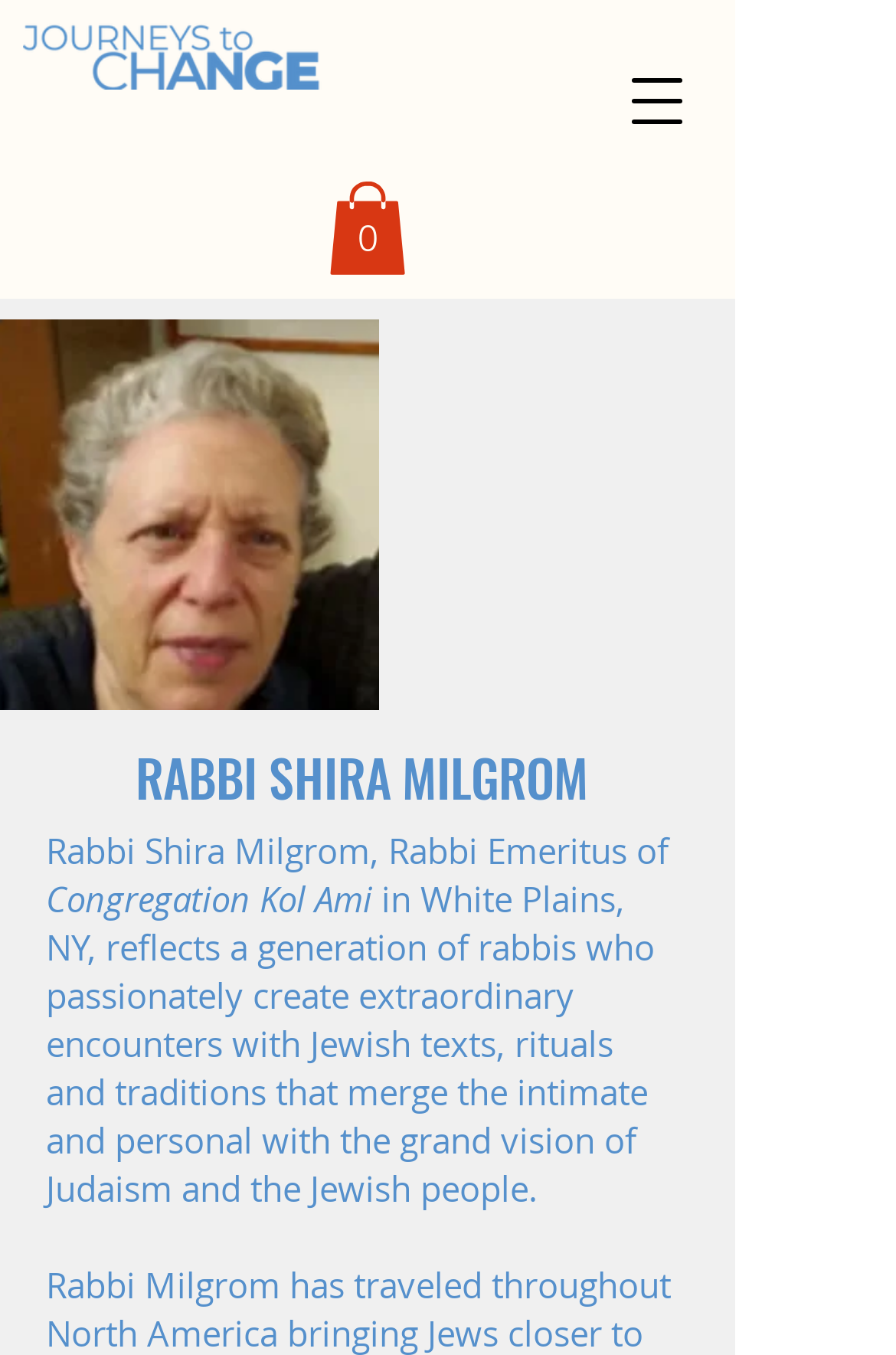Give a short answer to this question using one word or a phrase:
How many items are in the cart?

0